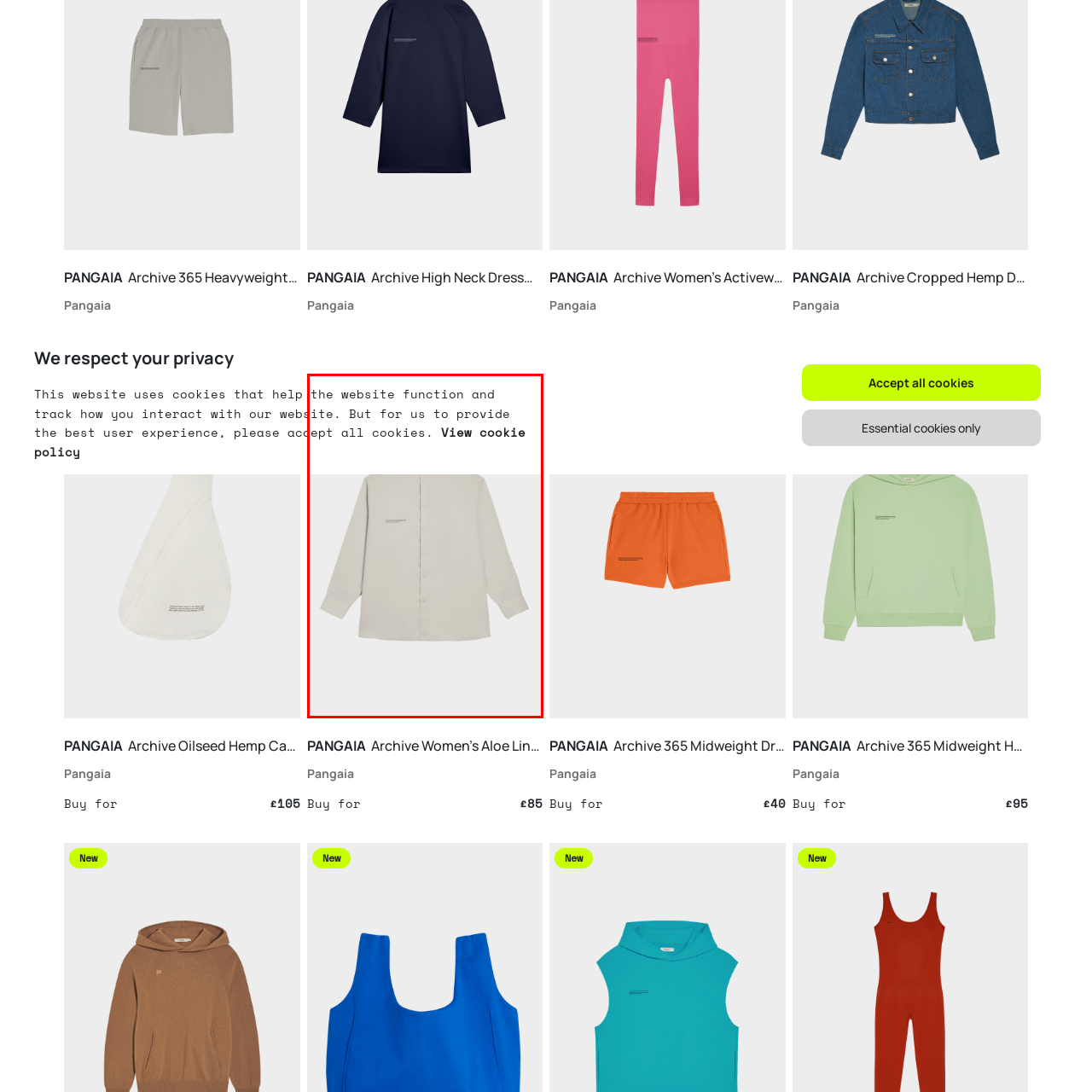View the image inside the red-bordered box and answer the given question using a single word or phrase:
What is the fabric of the shirt?

Natural linen